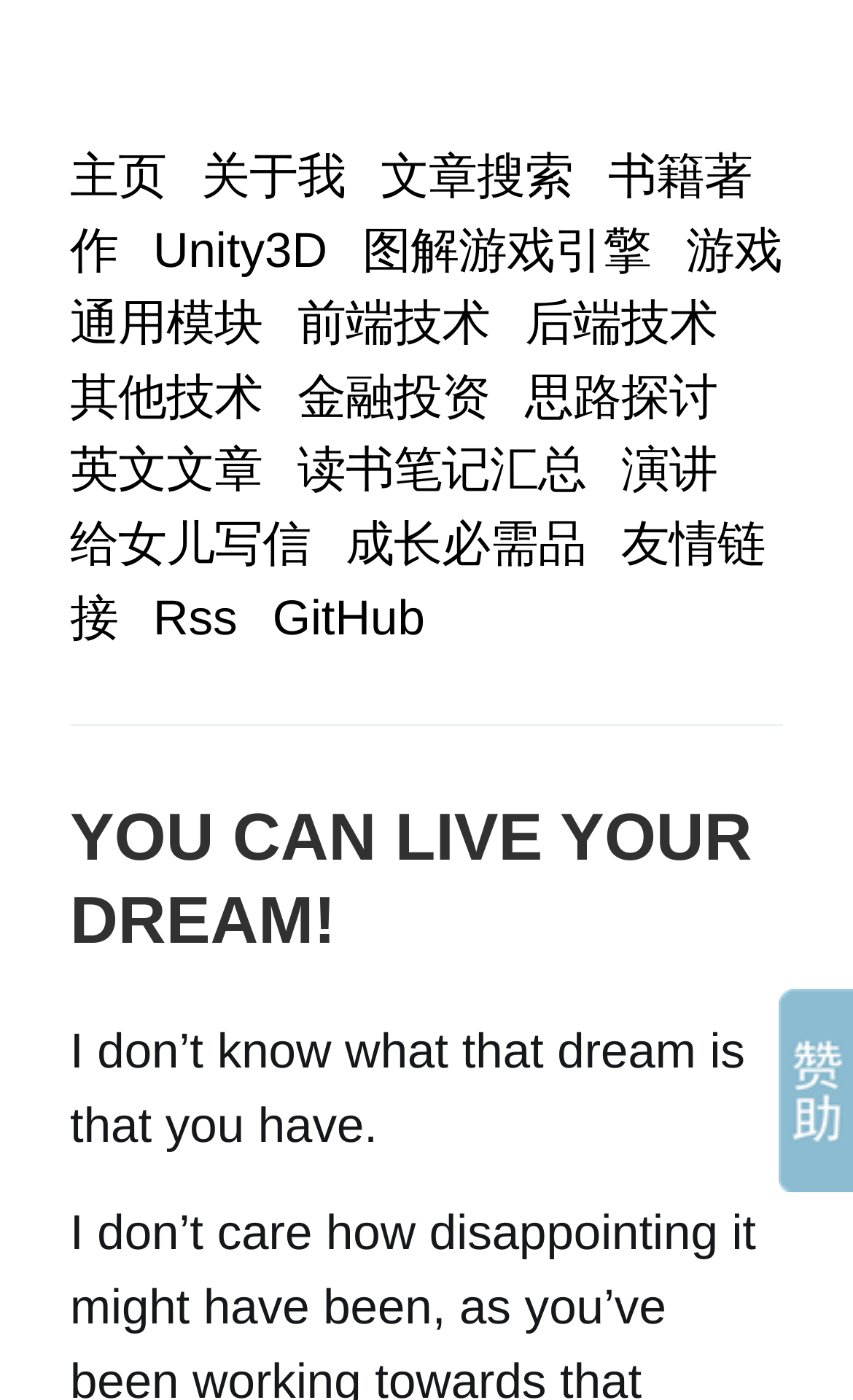Please provide the bounding box coordinates for the UI element as described: "书籍著作". The coordinates must be four floats between 0 and 1, represented as [left, top, right, bottom].

[0.082, 0.106, 0.882, 0.198]